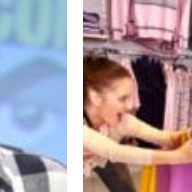Please answer the following question using a single word or phrase: 
What themes are reflected in the image?

Entertainment and personal narratives